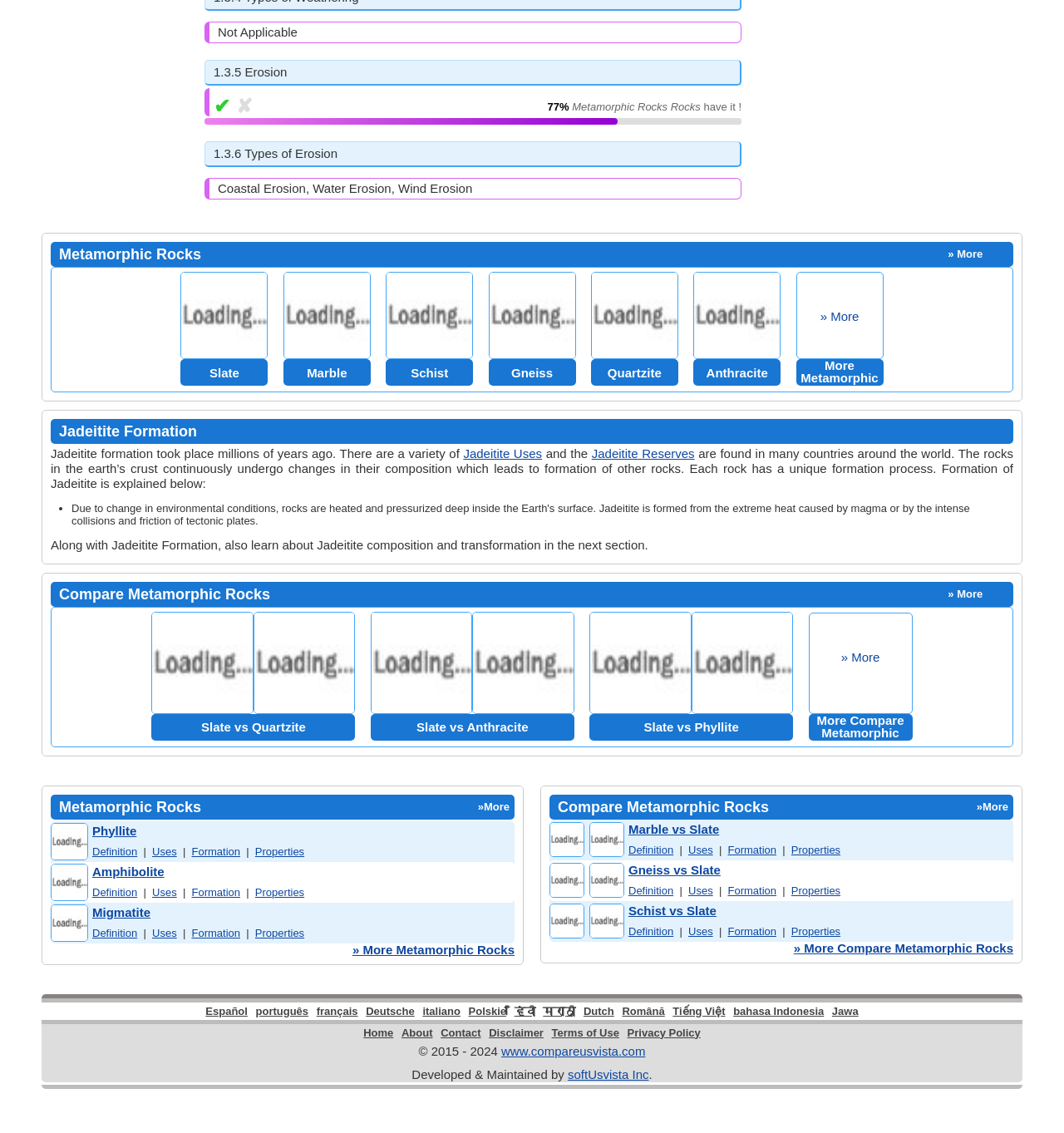Show the bounding box coordinates for the element that needs to be clicked to execute the following instruction: "compare Slate vs Quartzite". Provide the coordinates in the form of four float numbers between 0 and 1, i.e., [left, top, right, bottom].

[0.143, 0.63, 0.334, 0.653]